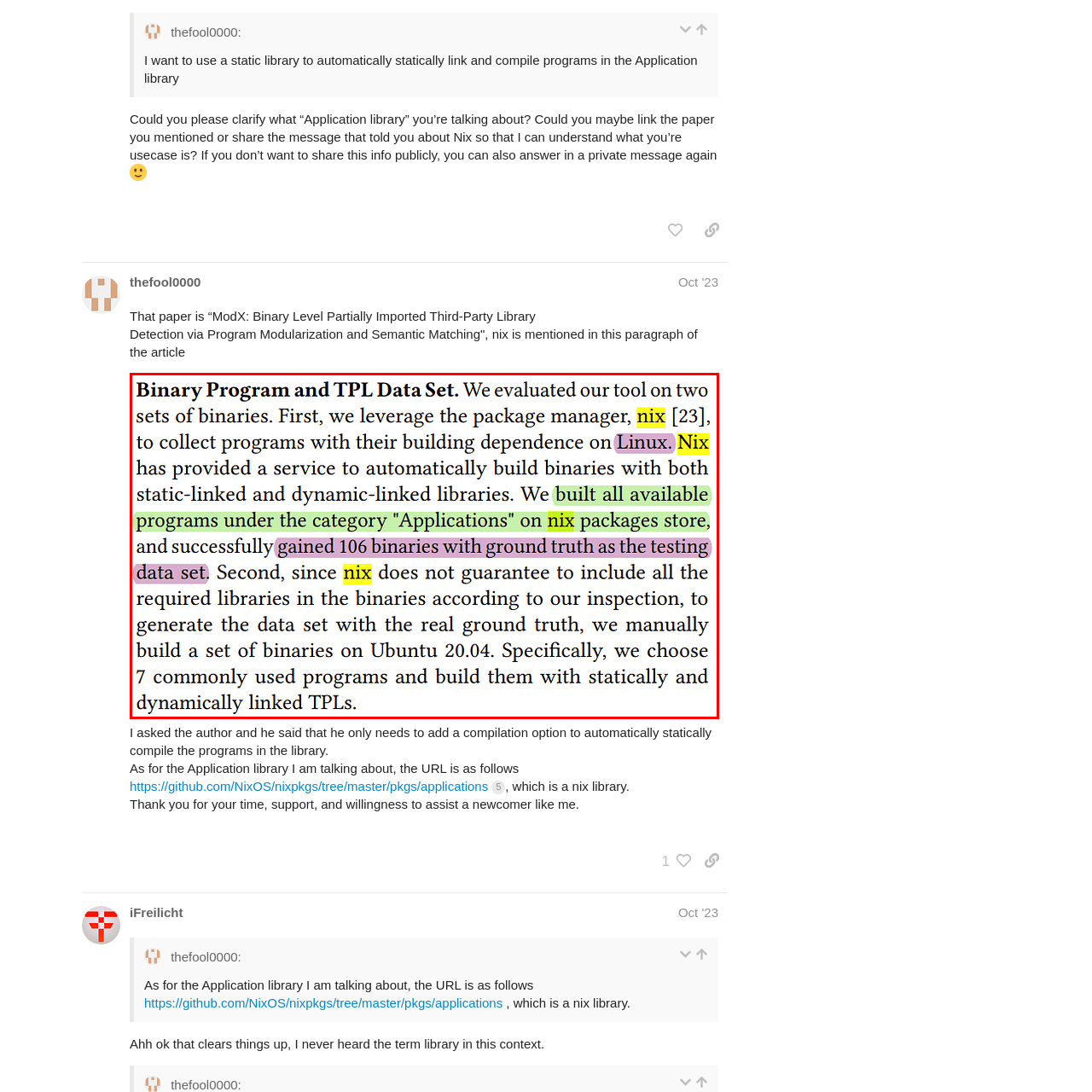Concentrate on the image marked by the red box, How many binaries were gathered for testing?
 Your answer should be a single word or phrase.

106